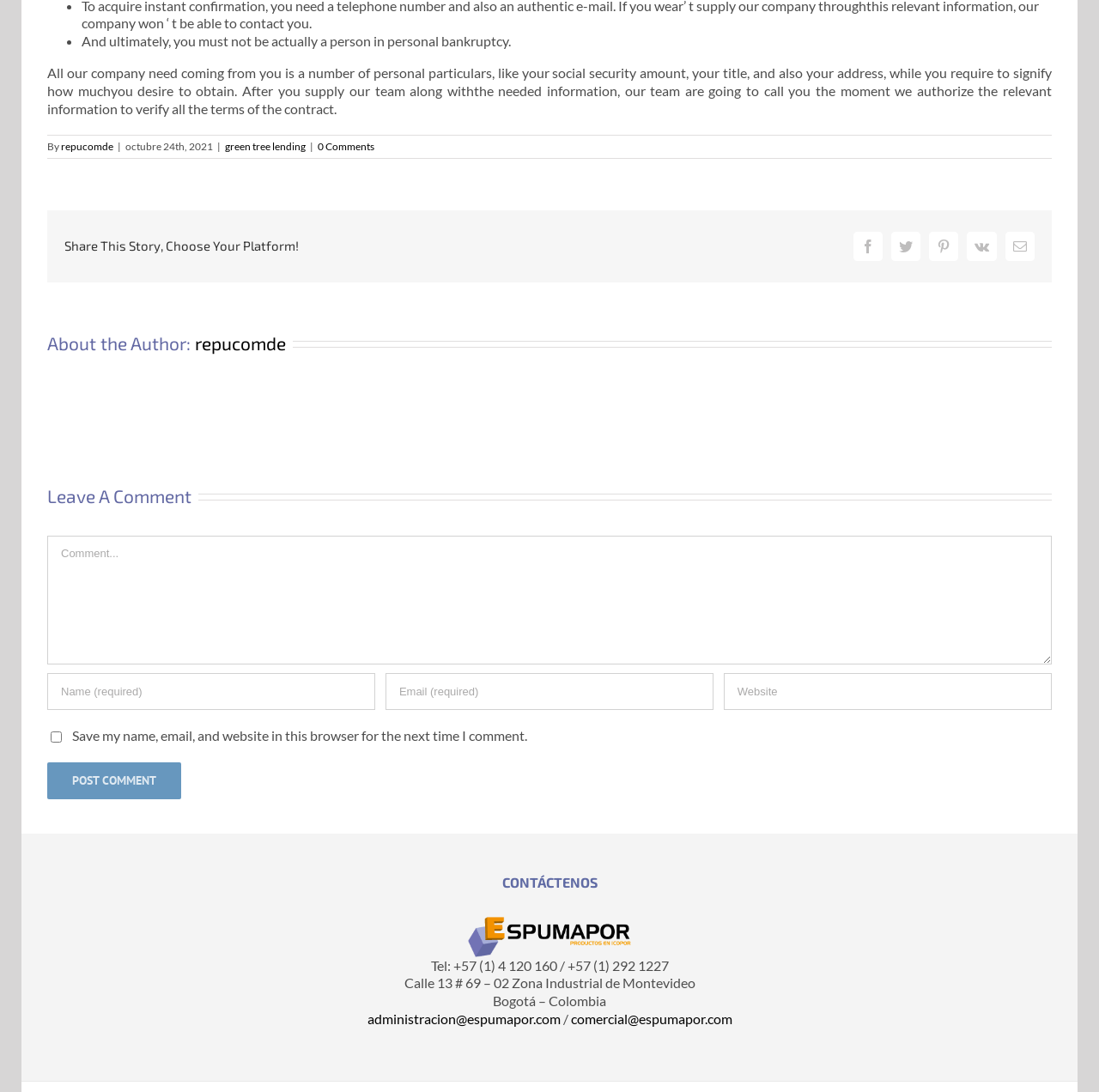How many phone numbers are provided for contact?
Please analyze the image and answer the question with as much detail as possible.

There are two phone numbers provided for contact, which are +57 (1) 4 120 160 and +57 (1) 292 1227. These phone numbers are listed in the contact information section at the bottom of the webpage.